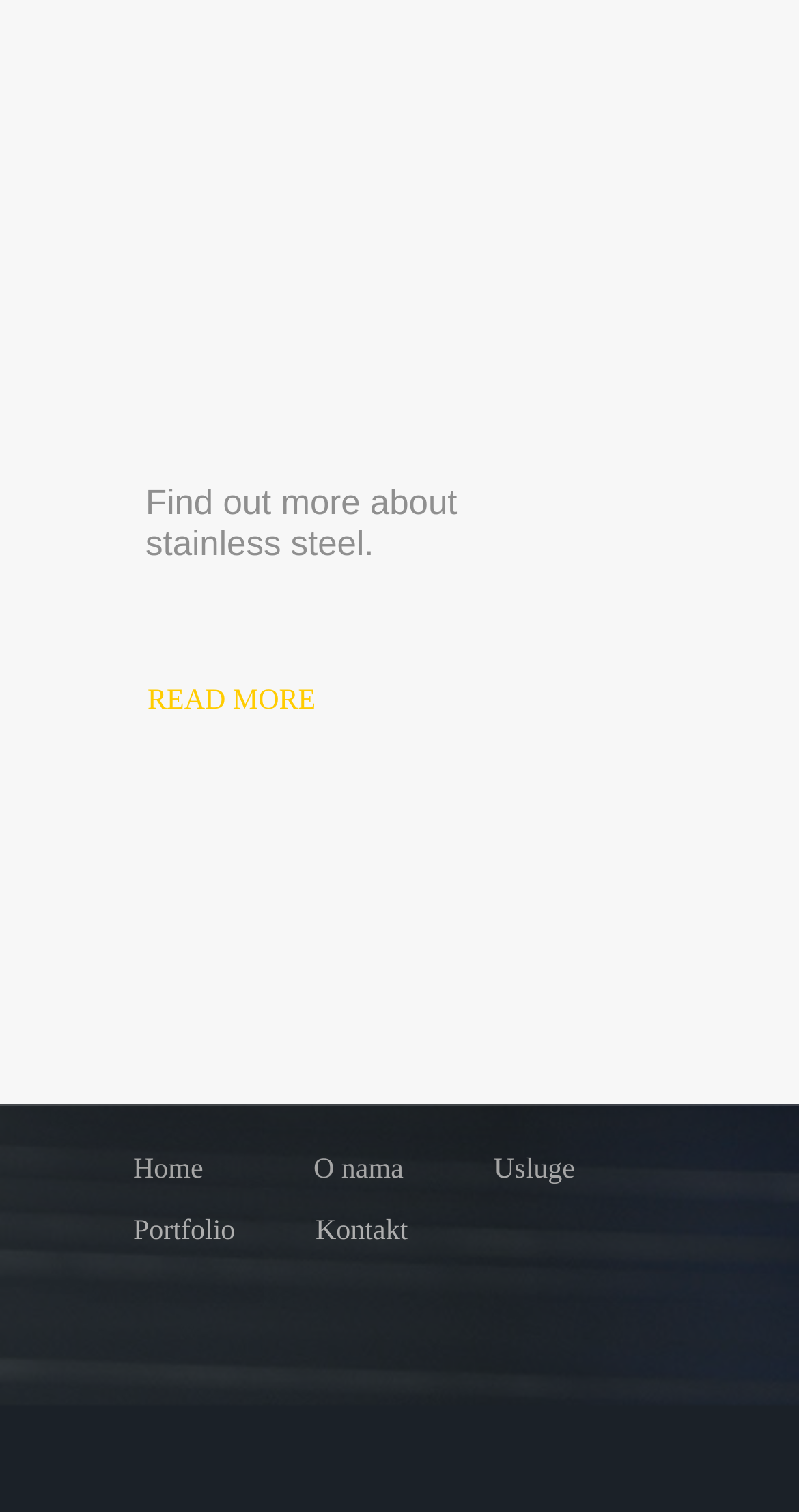How many links are there in the bottom section?
Look at the image and provide a short answer using one word or a phrase.

5